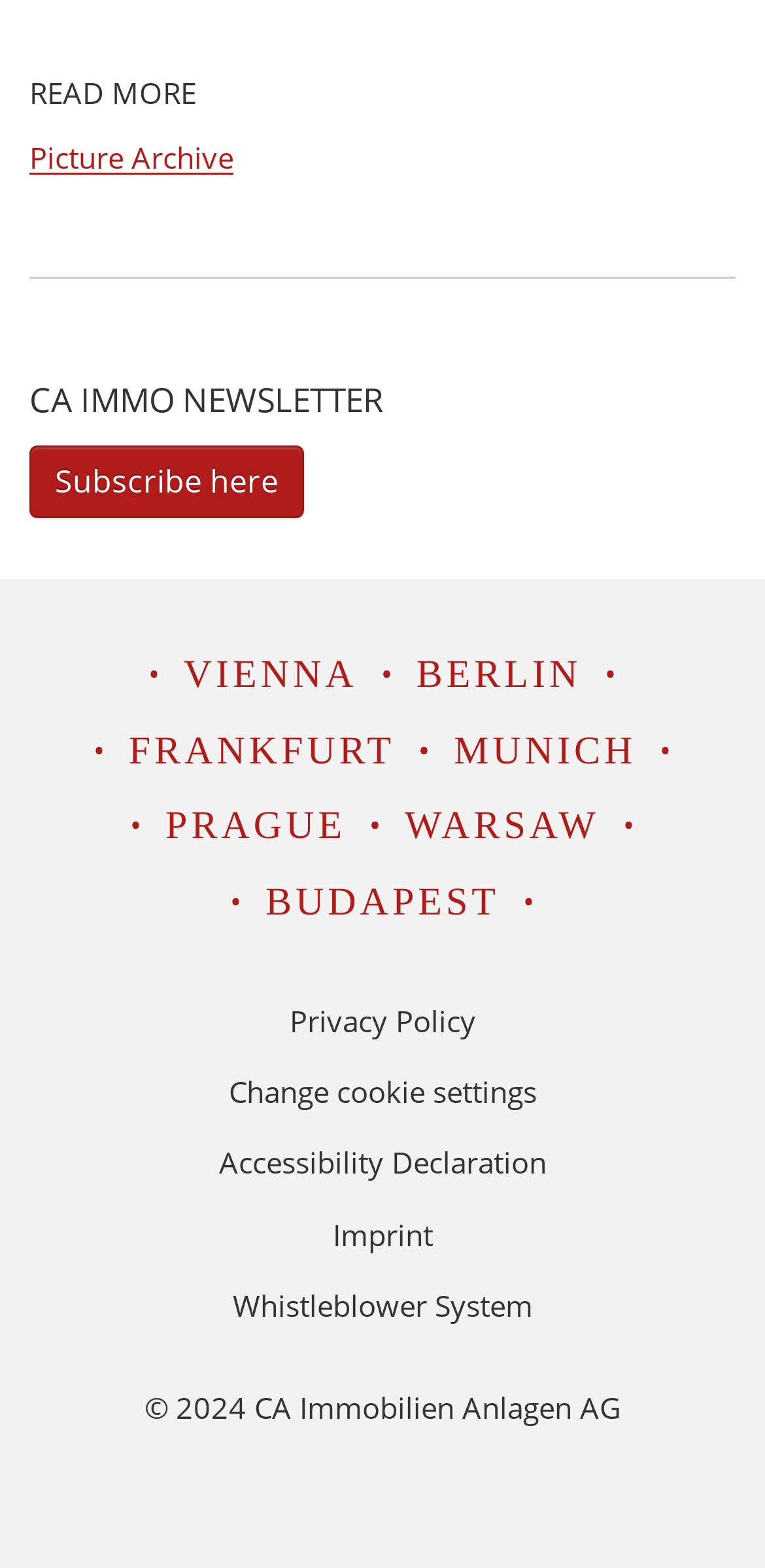Consider the image and give a detailed and elaborate answer to the question: 
What cities are listed on the webpage?

I found the answer by looking at the link elements with bounding box coordinates [0.24, 0.413, 0.467, 0.449], [0.544, 0.413, 0.76, 0.449], [0.168, 0.462, 0.516, 0.497], [0.593, 0.462, 0.832, 0.497], [0.216, 0.51, 0.452, 0.546], [0.529, 0.51, 0.784, 0.546], and [0.347, 0.558, 0.653, 0.594], which contain the text of the city names.